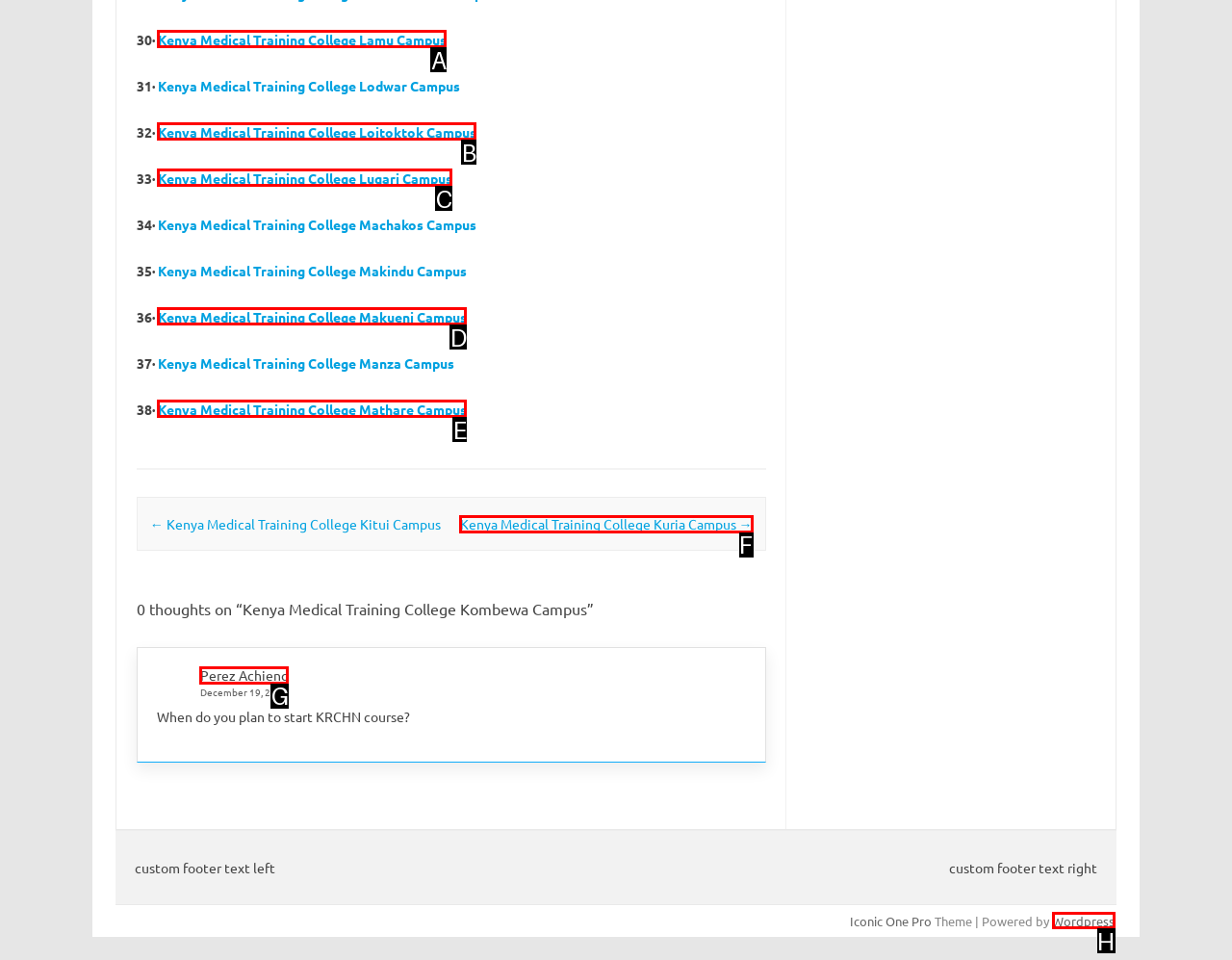Identify which lettered option to click to carry out the task: Click on Kenya Medical Training College Kuria Campus. Provide the letter as your answer.

F